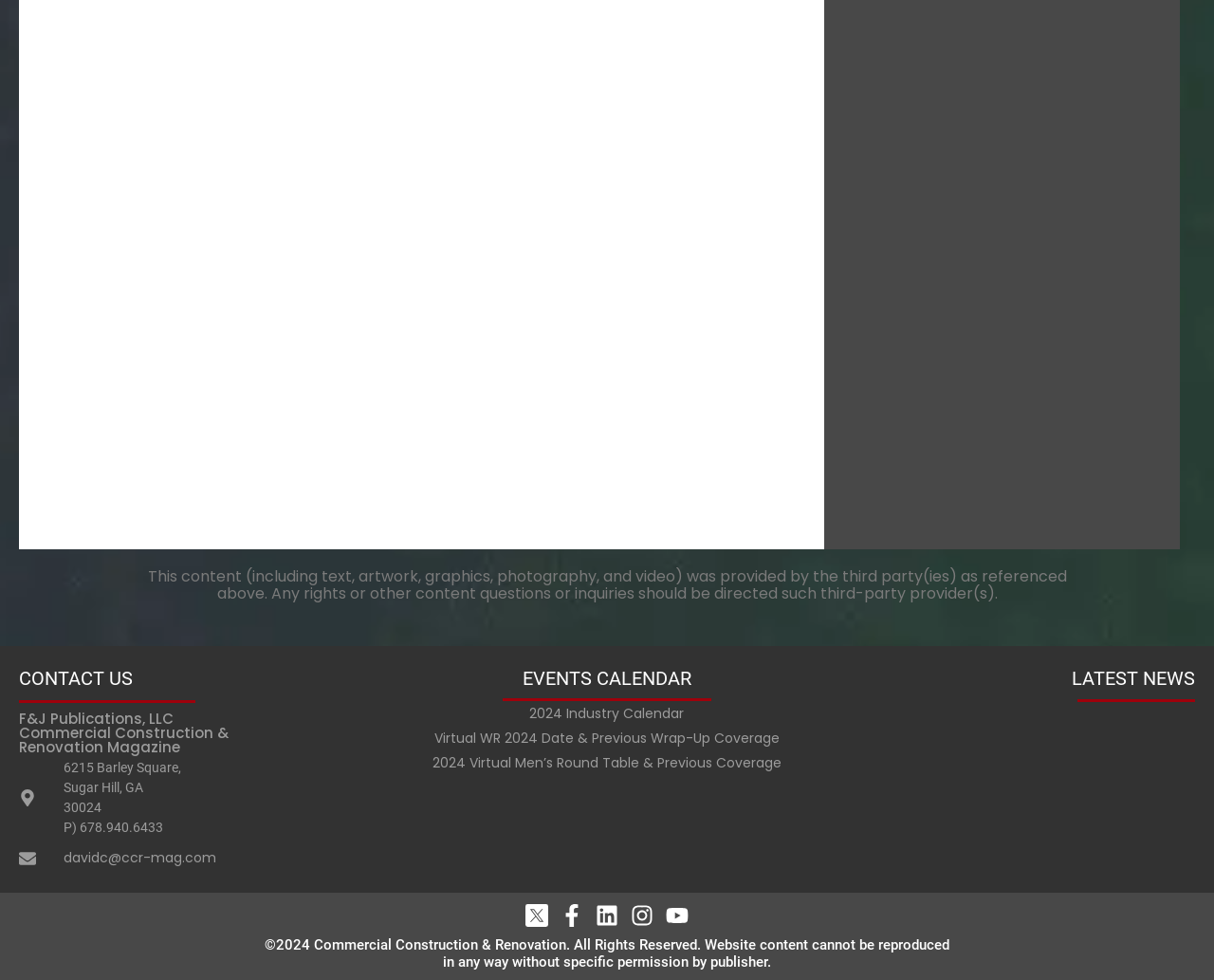What is the title of the events section?
Please look at the screenshot and answer in one word or a short phrase.

EVENTS CALENDAR